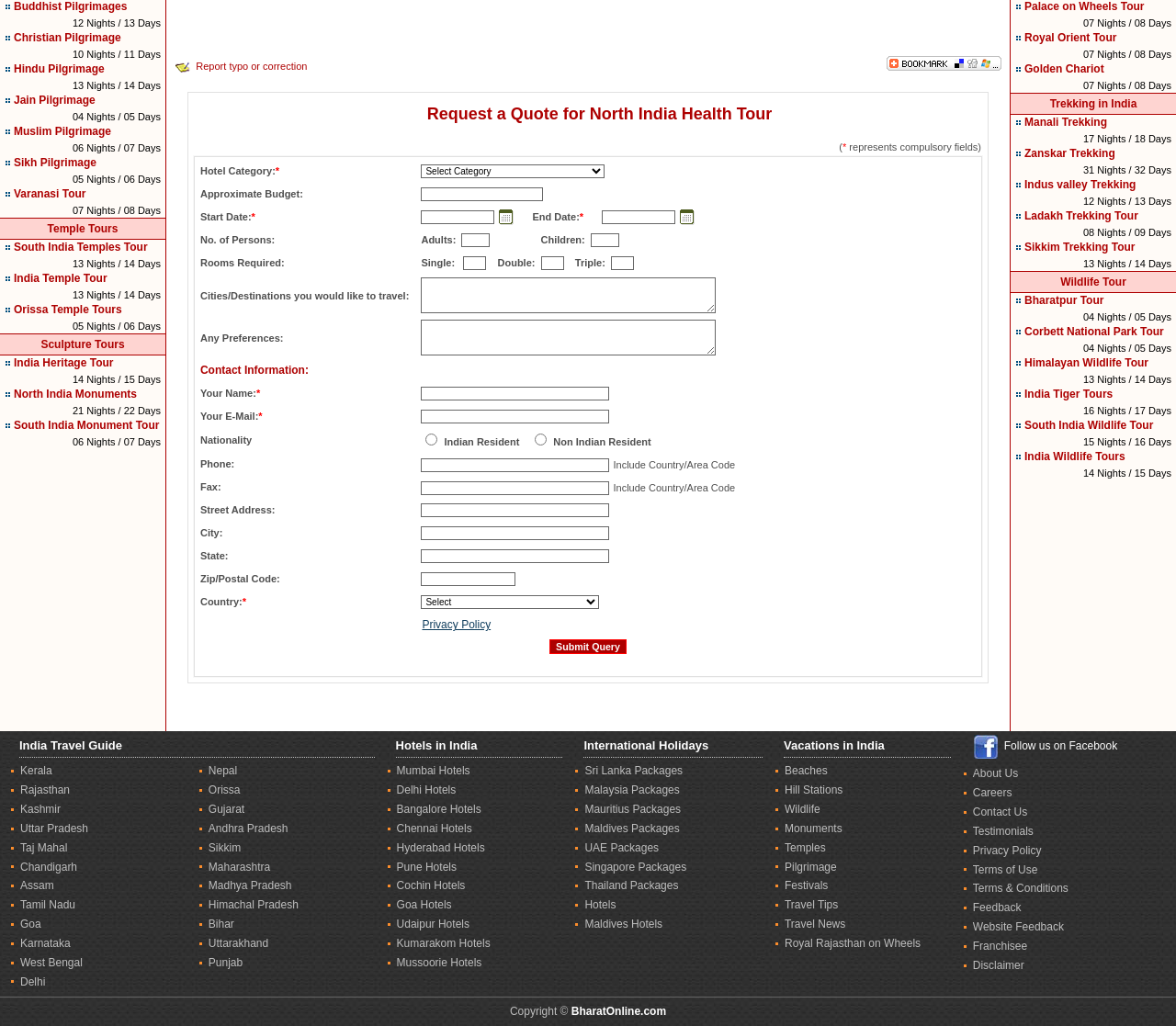How many fields are required in the quote request form?
Based on the image, give a concise answer in the form of a single word or short phrase.

2